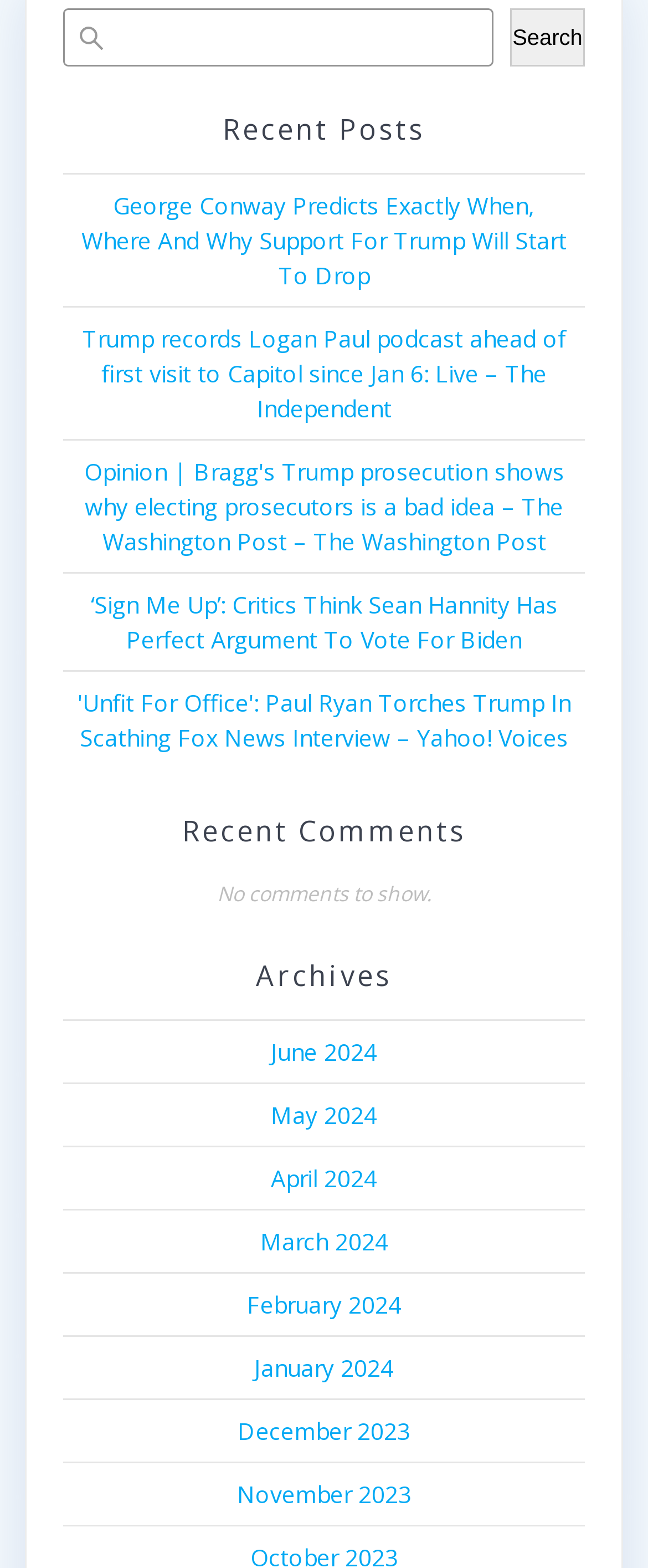Please determine the bounding box coordinates of the element to click on in order to accomplish the following task: "read recent post about George Conway". Ensure the coordinates are four float numbers ranging from 0 to 1, i.e., [left, top, right, bottom].

[0.126, 0.121, 0.874, 0.186]